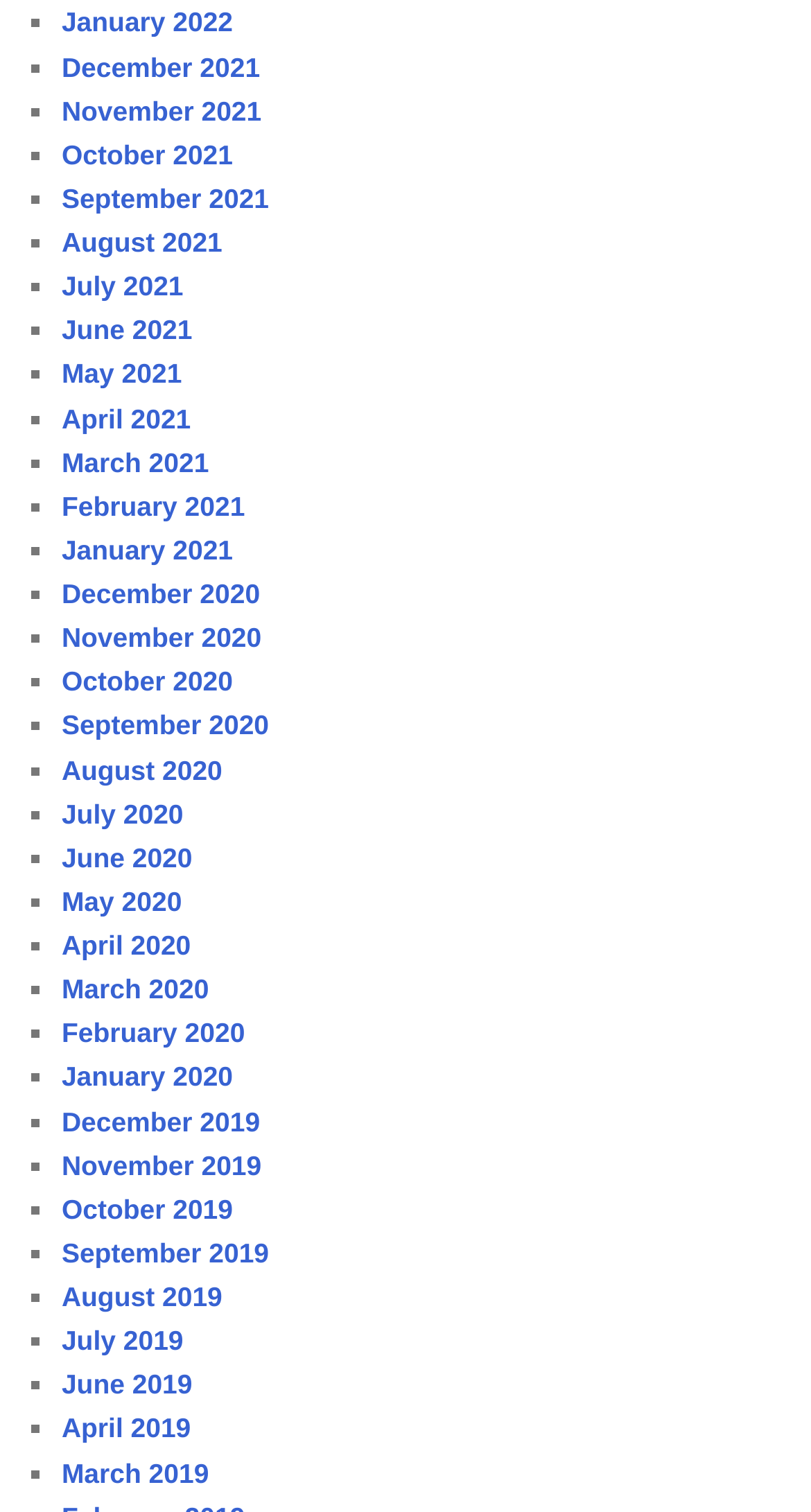Find the bounding box coordinates of the clickable area that will achieve the following instruction: "Click on January 2022".

[0.076, 0.005, 0.287, 0.025]